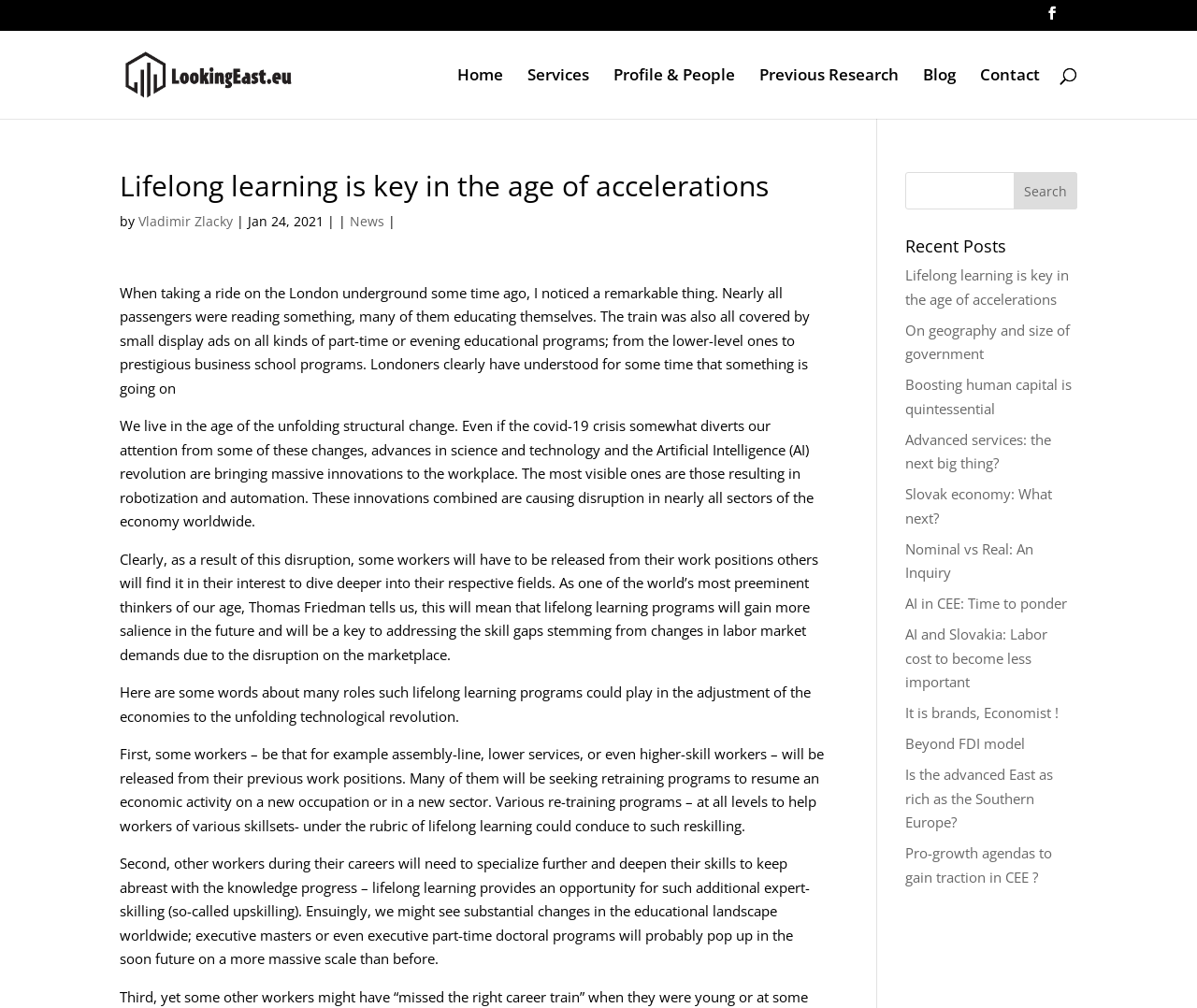What is the topic of the article? Look at the image and give a one-word or short phrase answer.

Lifelong learning